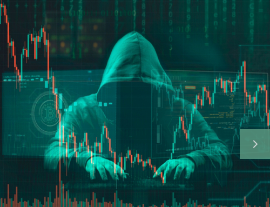Give a detailed account of everything present in the image.

The image features a mysterious figure cloaked in a hood, intently focused on a keyboard. Surrounding this figure are digital graphics representing fluctuating financial data, including stock market trends and binary code, which suggest a connection to cyber activities such as hacking or digital analysis. The green and blue color palette evokes a high-tech atmosphere, enhancing the theme of technology and finance. This visual likely illustrates the concept of "Job scams: How to identify and handle," as part of a broader discussion on navigating the challenges of job searching in a digital era, where vigilance against potential fraud is essential.